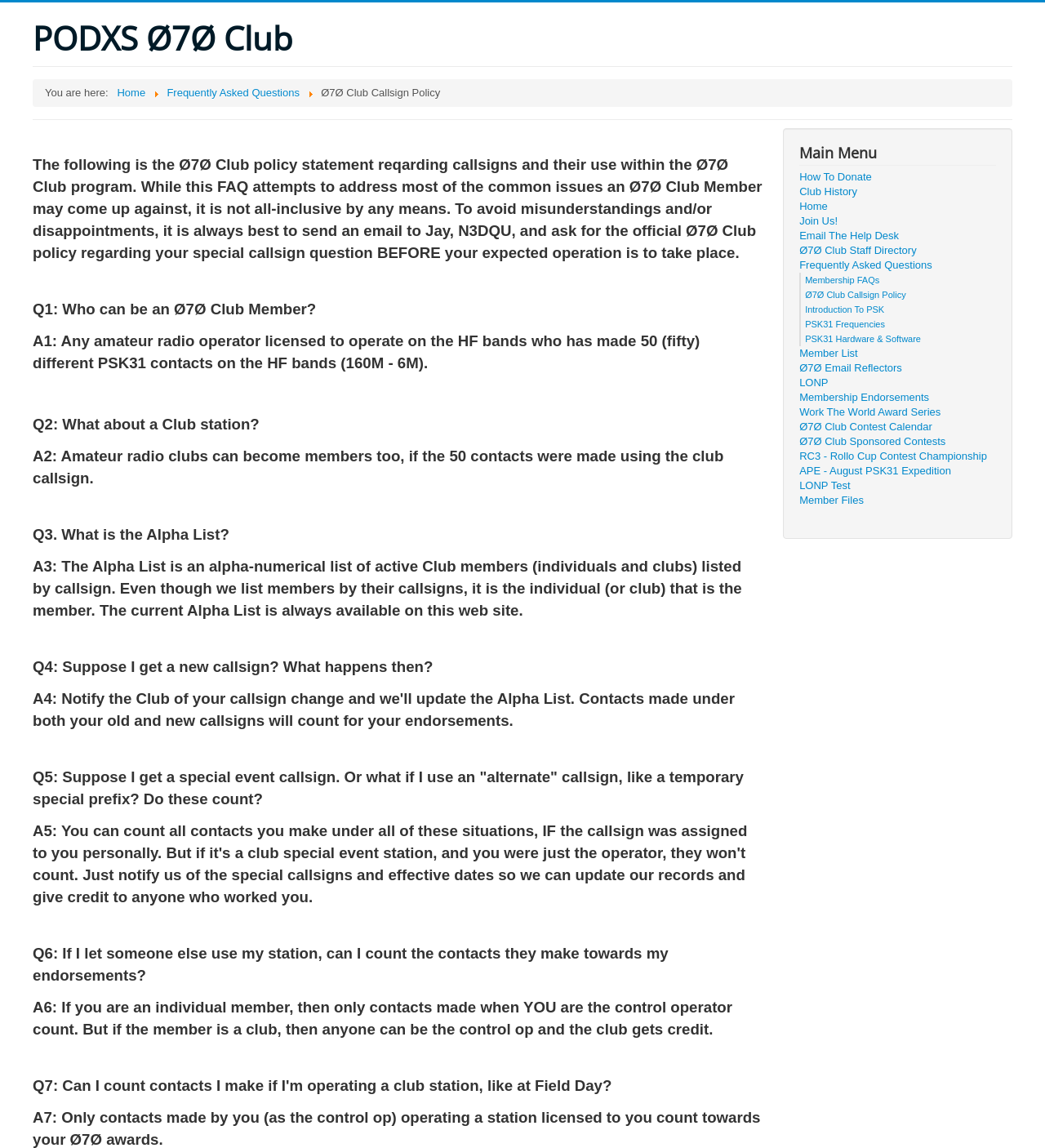Locate the bounding box coordinates of the segment that needs to be clicked to meet this instruction: "Check 'Membership FAQs'".

[0.77, 0.24, 0.842, 0.248]